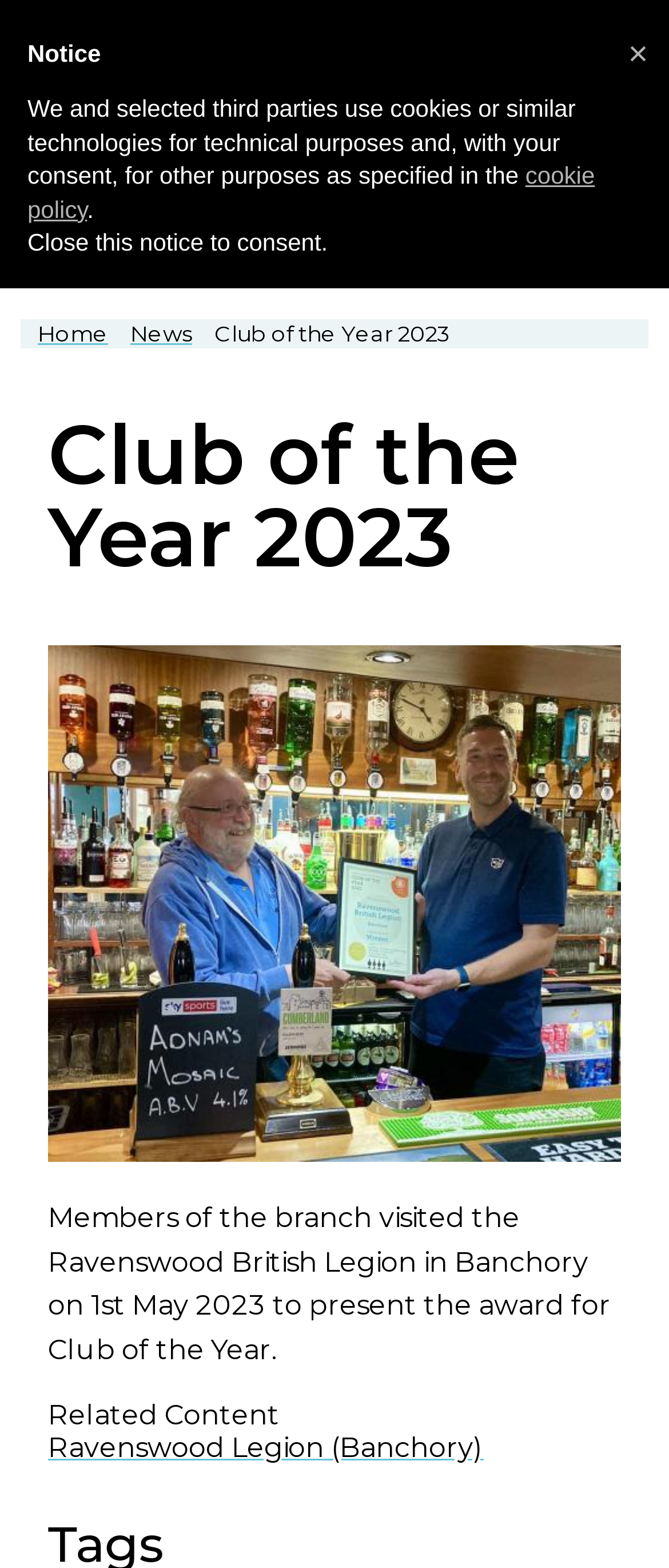Identify the bounding box coordinates of the HTML element based on this description: "Back to top".

None